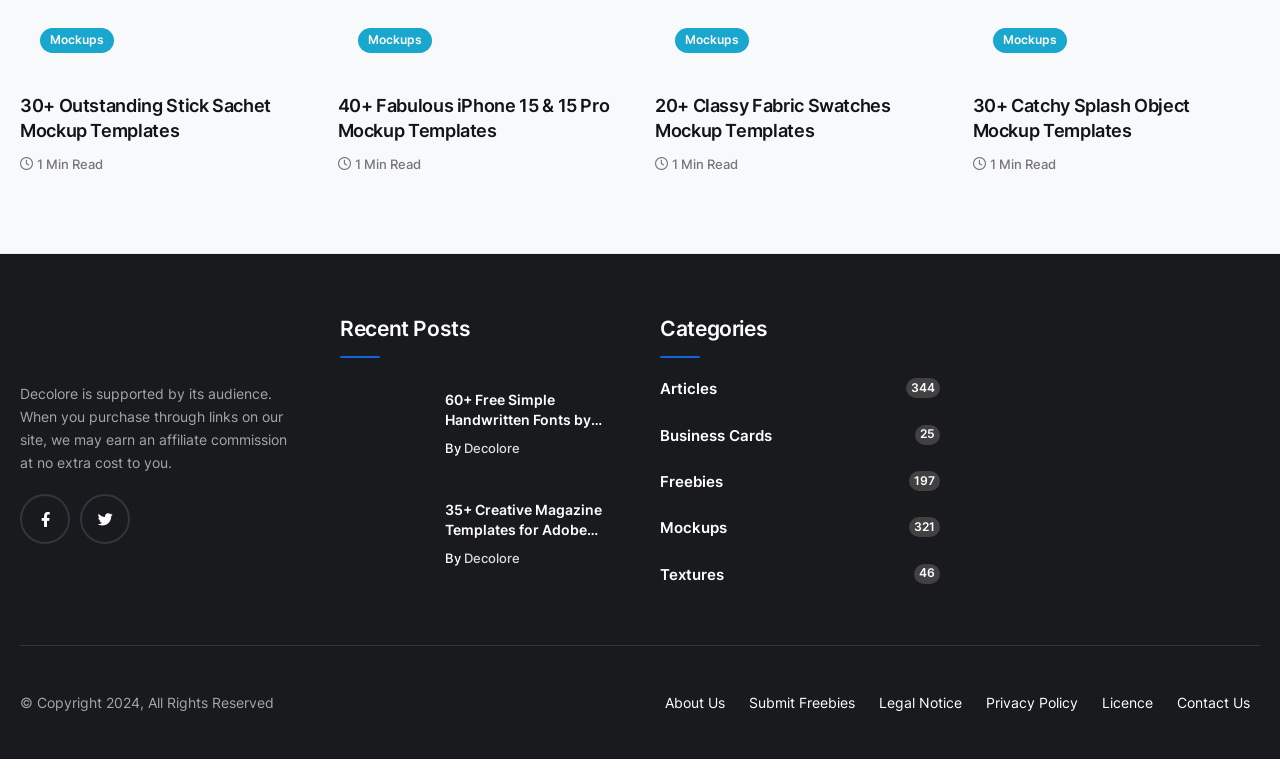Please determine the bounding box coordinates of the element to click on in order to accomplish the following task: "Visit 'Recent Posts'". Ensure the coordinates are four float numbers ranging from 0 to 1, i.e., [left, top, right, bottom].

[0.266, 0.405, 0.484, 0.444]